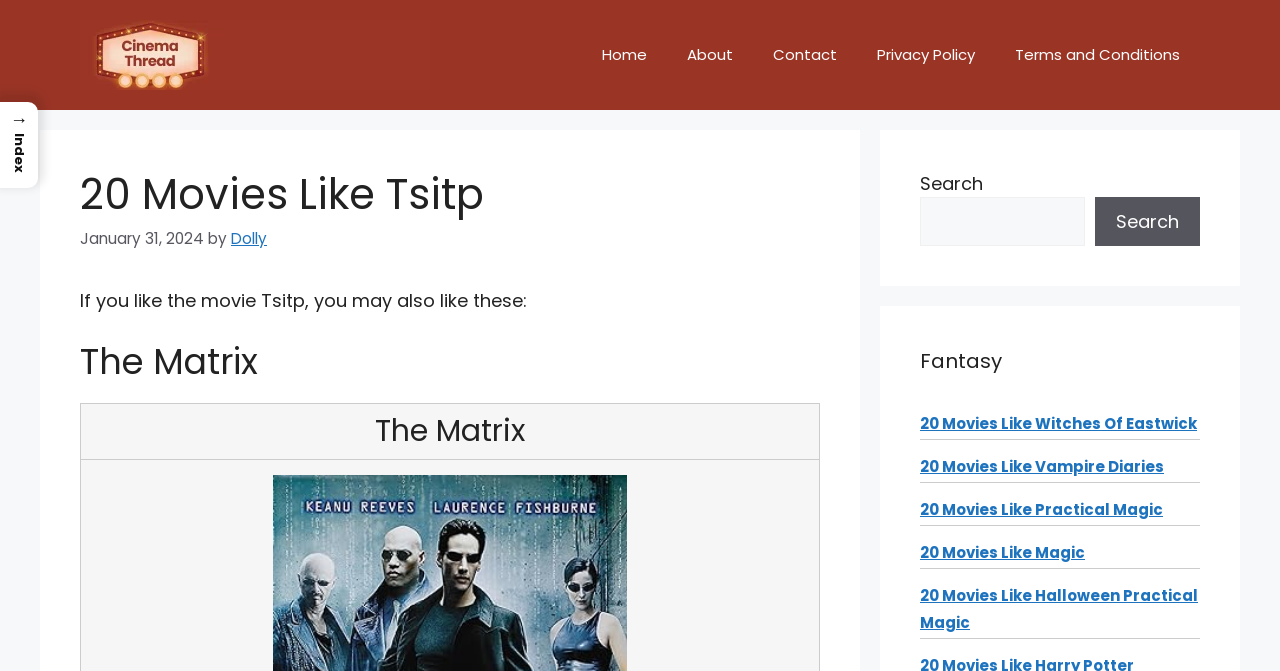What is the first recommended movie?
Refer to the image and provide a detailed answer to the question.

The first recommended movie can be found in the 'Content' section, which contains a heading element with the text 'The Matrix'.